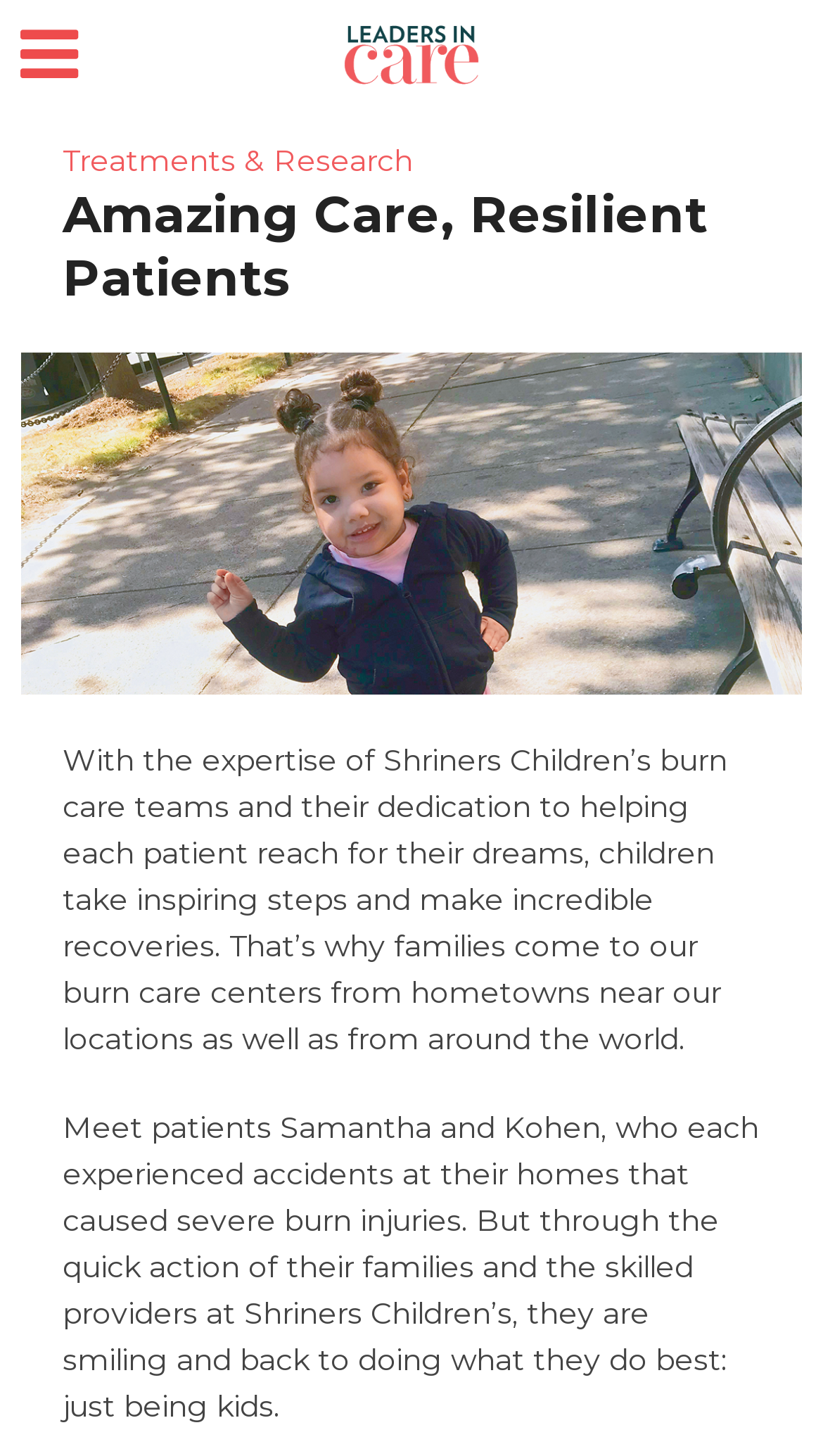What is the name of the organization?
From the image, respond using a single word or phrase.

Shriners Children’s